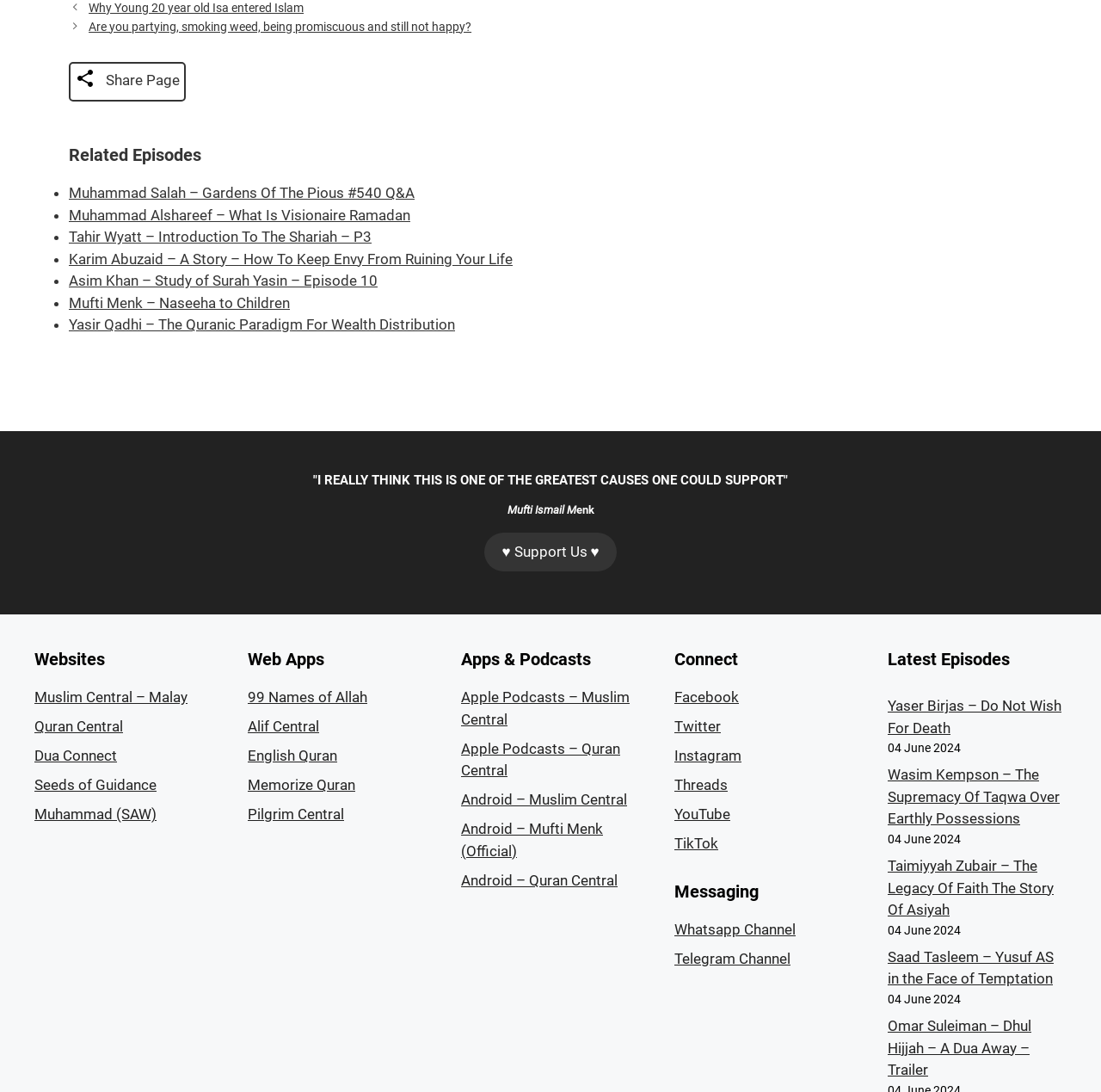Identify the coordinates of the bounding box for the element described below: "Check it out". Return the coordinates as four float numbers between 0 and 1: [left, top, right, bottom].

None